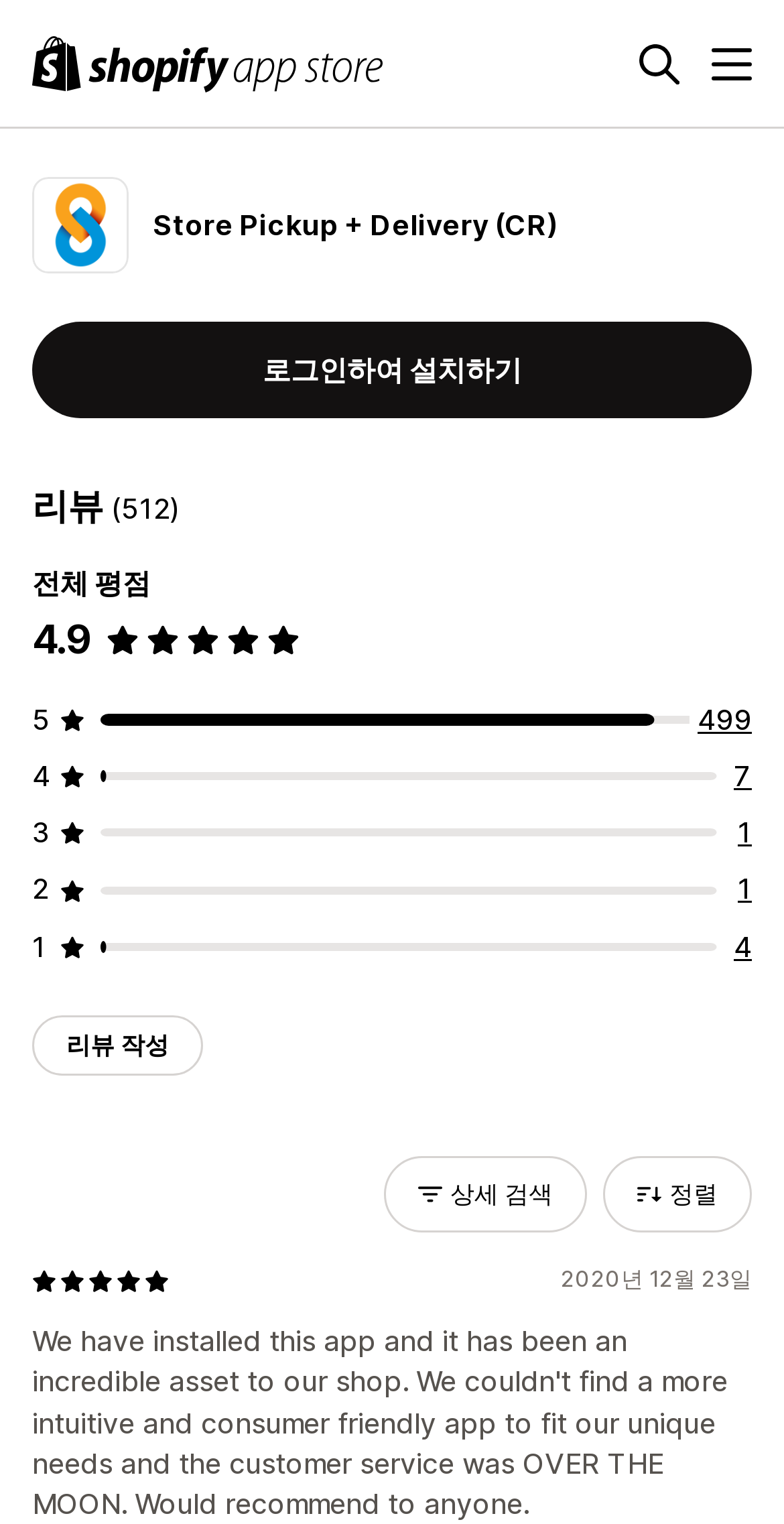Please specify the bounding box coordinates of the area that should be clicked to accomplish the following instruction: "Search for an app". The coordinates should consist of four float numbers between 0 and 1, i.e., [left, top, right, bottom].

[0.815, 0.028, 0.867, 0.055]